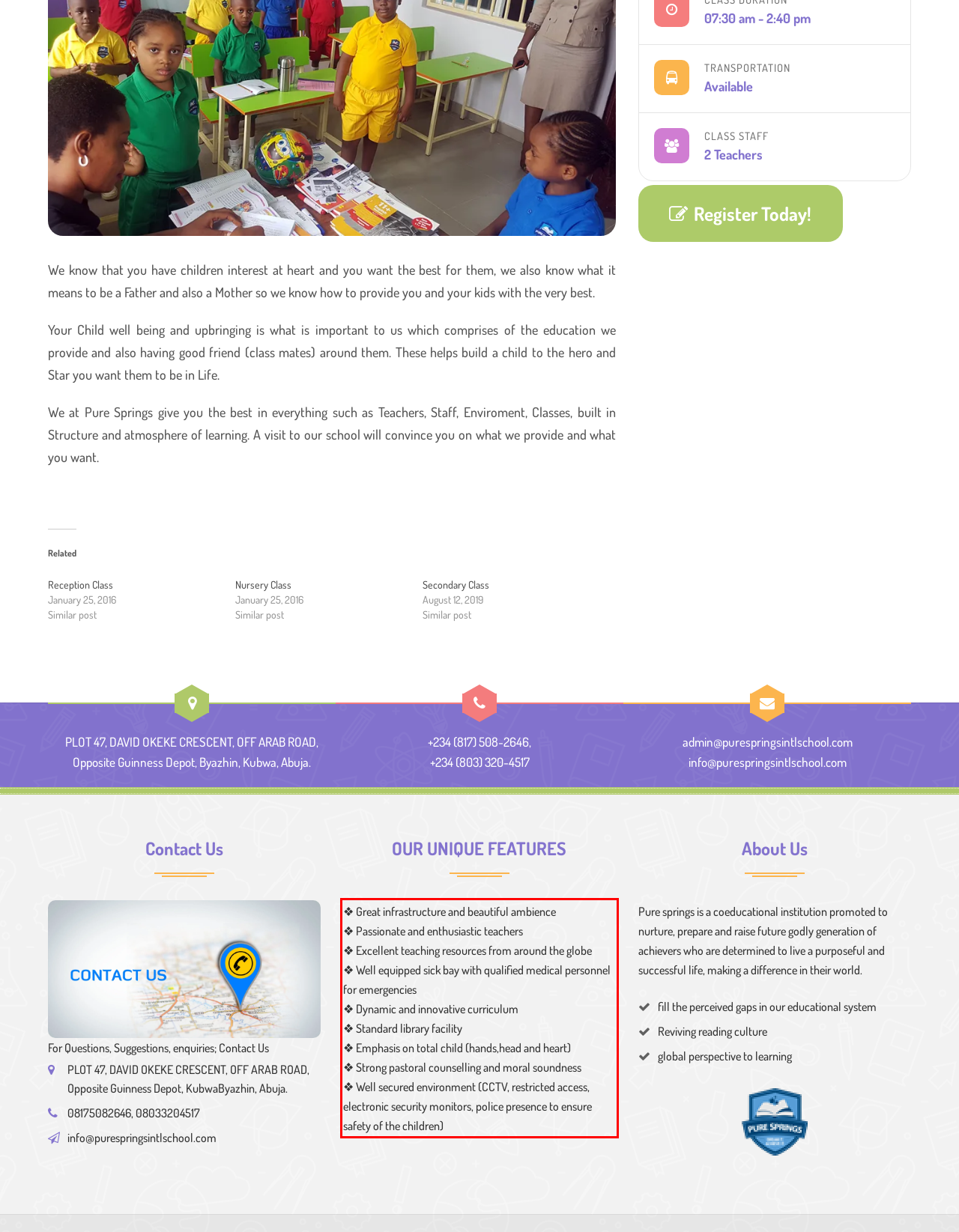Given the screenshot of the webpage, identify the red bounding box, and recognize the text content inside that red bounding box.

❖ Great infrastructure and beautiful ambience ❖ Passionate and enthusiastic teachers ❖ Excellent teaching resources from around the globe ❖ Well equipped sick bay with qualified medical personnel for emergencies ❖ Dynamic and innovative curriculum ❖ Standard library facility ❖ Emphasis on total child (hands,head and heart) ❖ Strong pastoral counselling and moral soundness ❖ Well secured environment (CCTV, restricted access, electronic security monitors, police presence to ensure safety of the children)